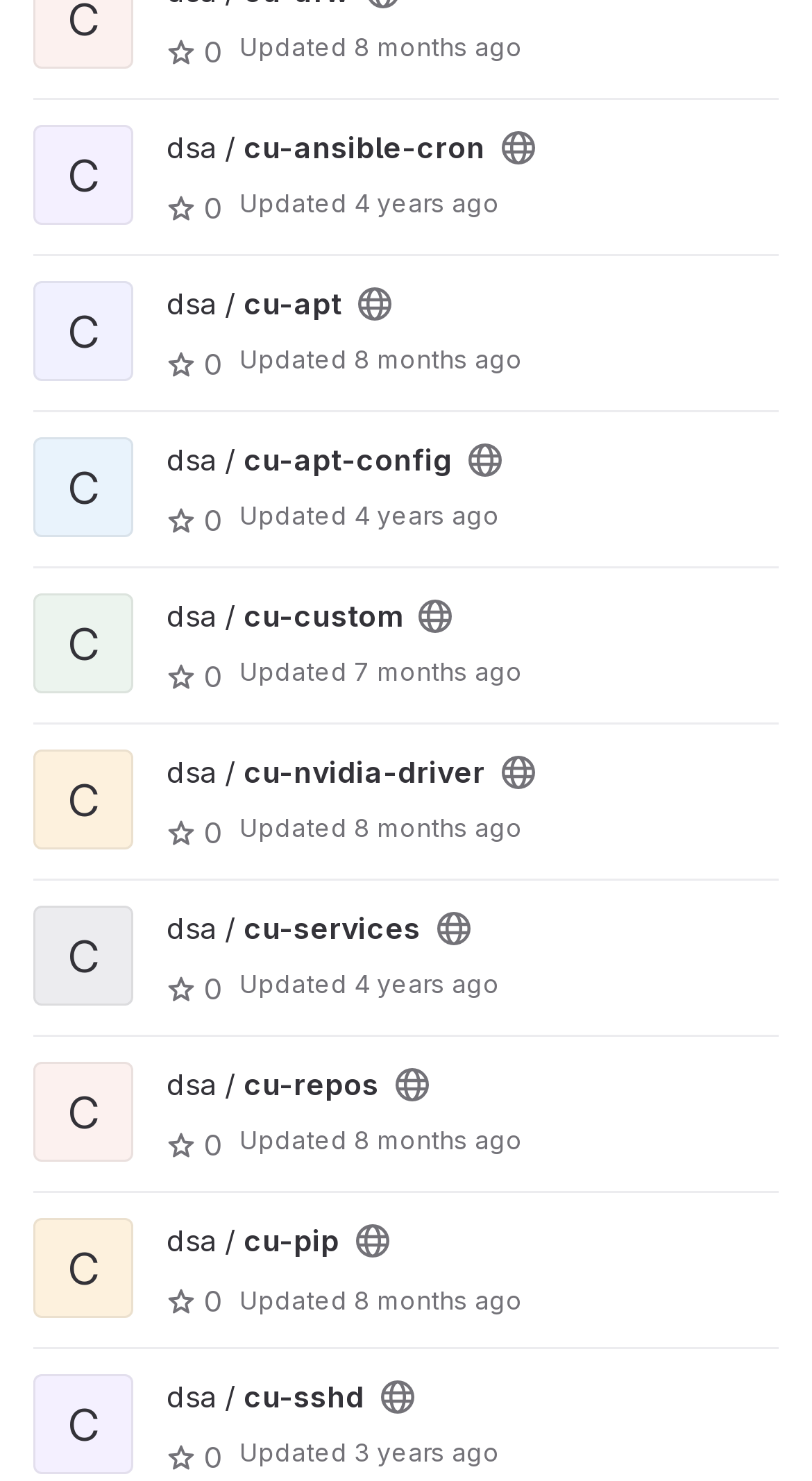Are all projects updated in the same year?
We need a detailed and exhaustive answer to the question. Please elaborate.

I compared the update years of each project and found that they are updated in different years, ranging from 2019 to 2023, indicating that not all projects are updated in the same year.